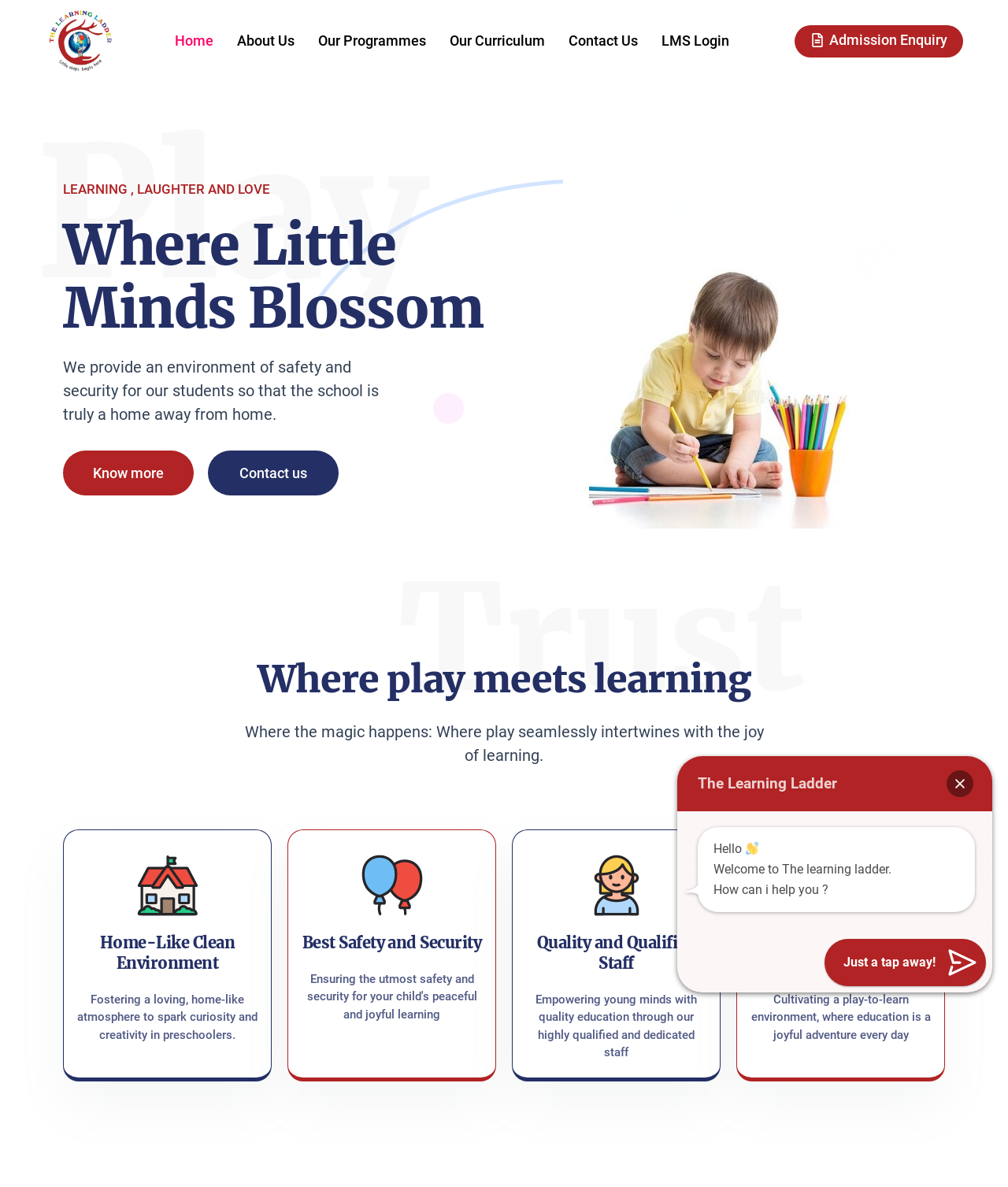Determine the bounding box coordinates of the clickable region to follow the instruction: "Learn more about the curriculum".

[0.434, 0.011, 0.552, 0.058]